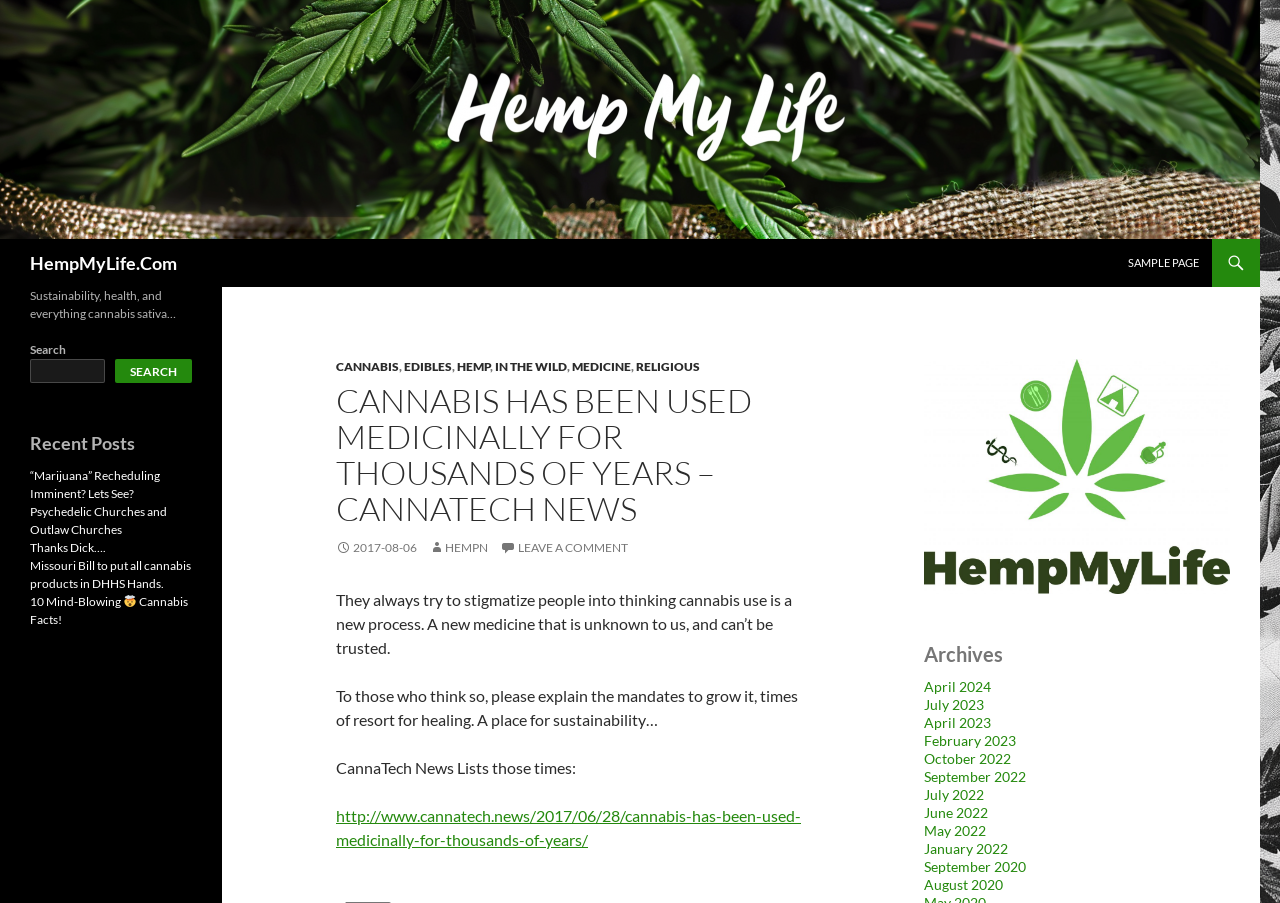Please find the bounding box coordinates of the section that needs to be clicked to achieve this instruction: "Check the archives for April 2024".

[0.722, 0.751, 0.774, 0.77]